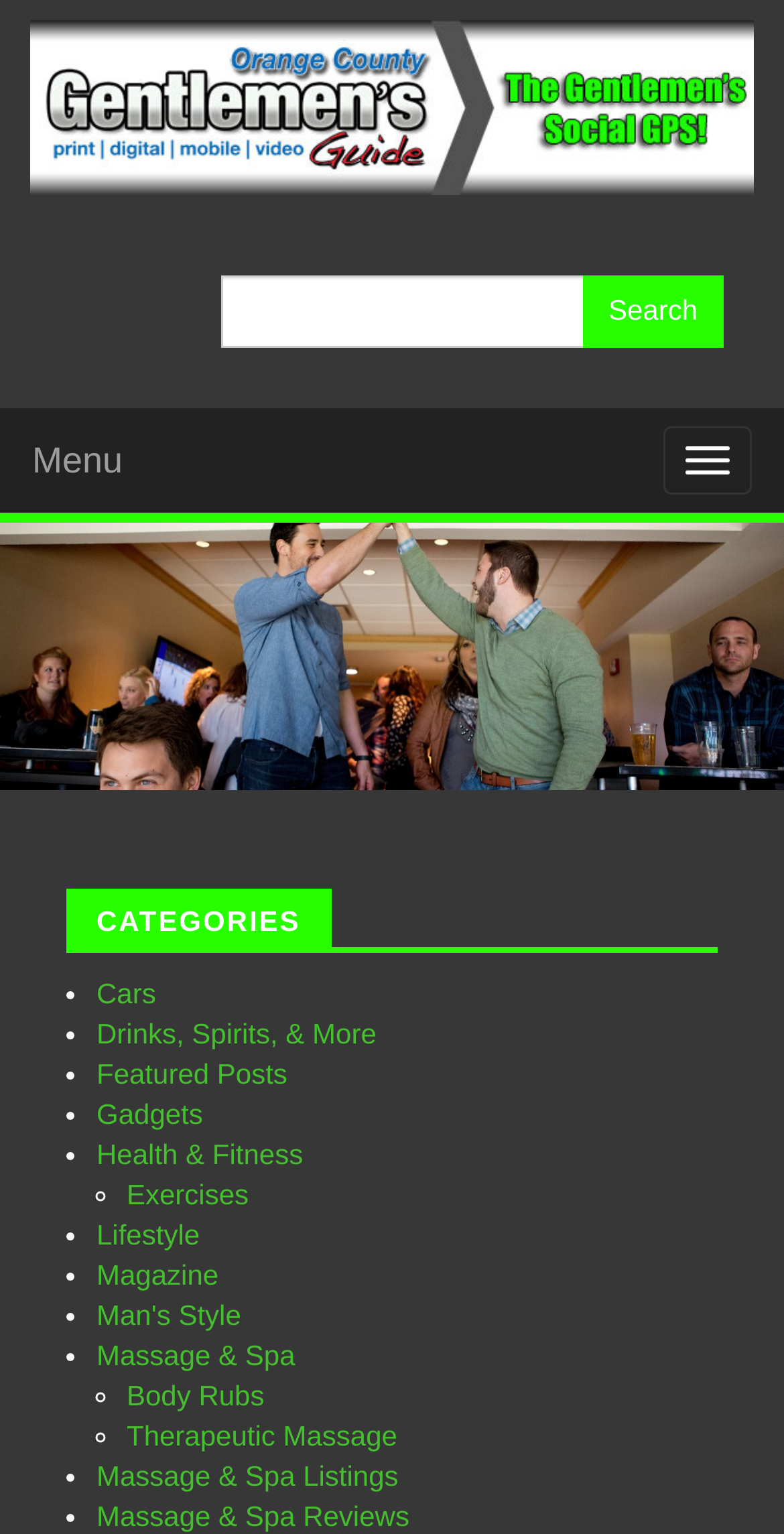Determine the bounding box coordinates of the clickable area required to perform the following instruction: "Click on Massage & Spa". The coordinates should be represented as four float numbers between 0 and 1: [left, top, right, bottom].

[0.123, 0.873, 0.377, 0.894]